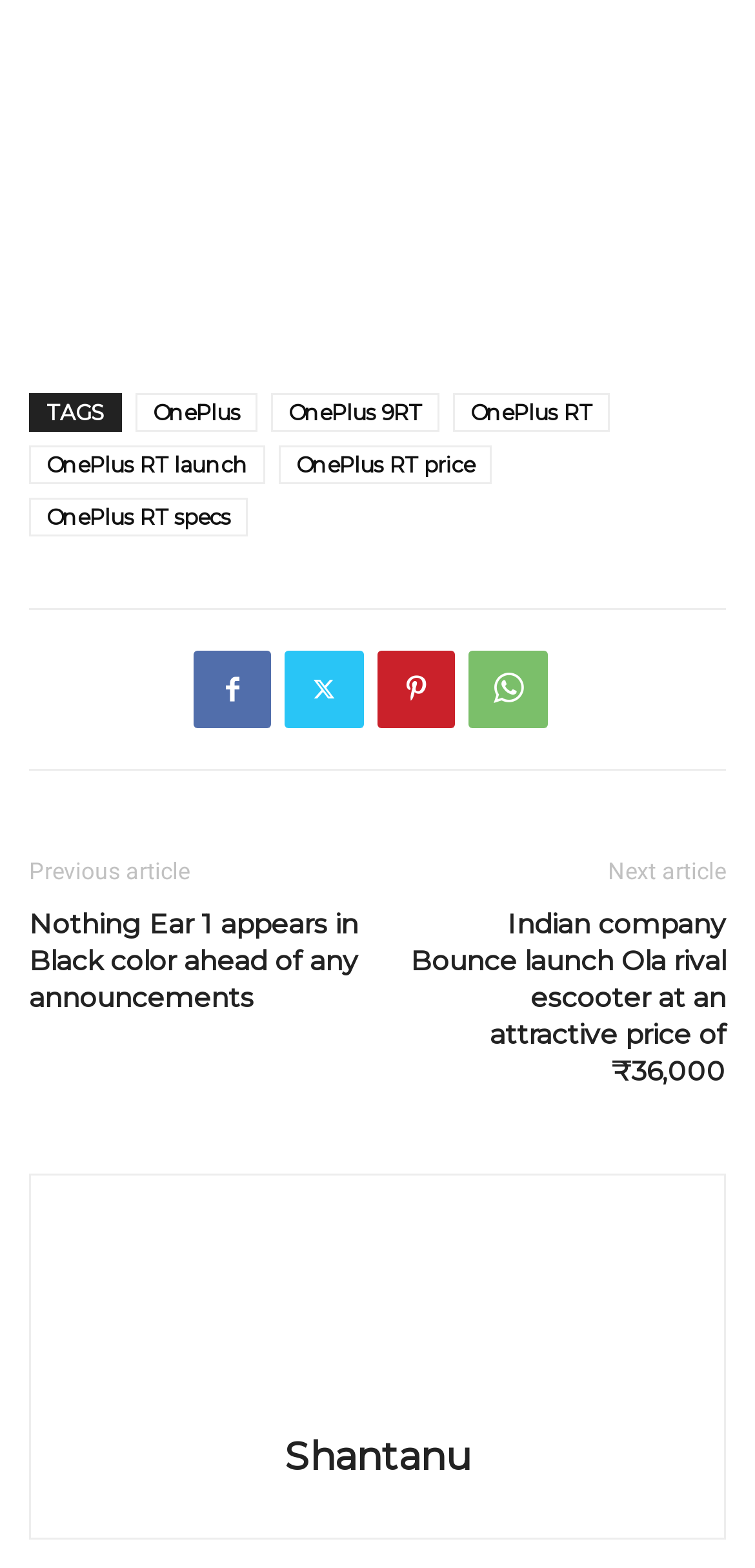Locate the bounding box coordinates of the area you need to click to fulfill this instruction: 'View OnePlus RT specs'. The coordinates must be in the form of four float numbers ranging from 0 to 1: [left, top, right, bottom].

[0.038, 0.318, 0.328, 0.342]